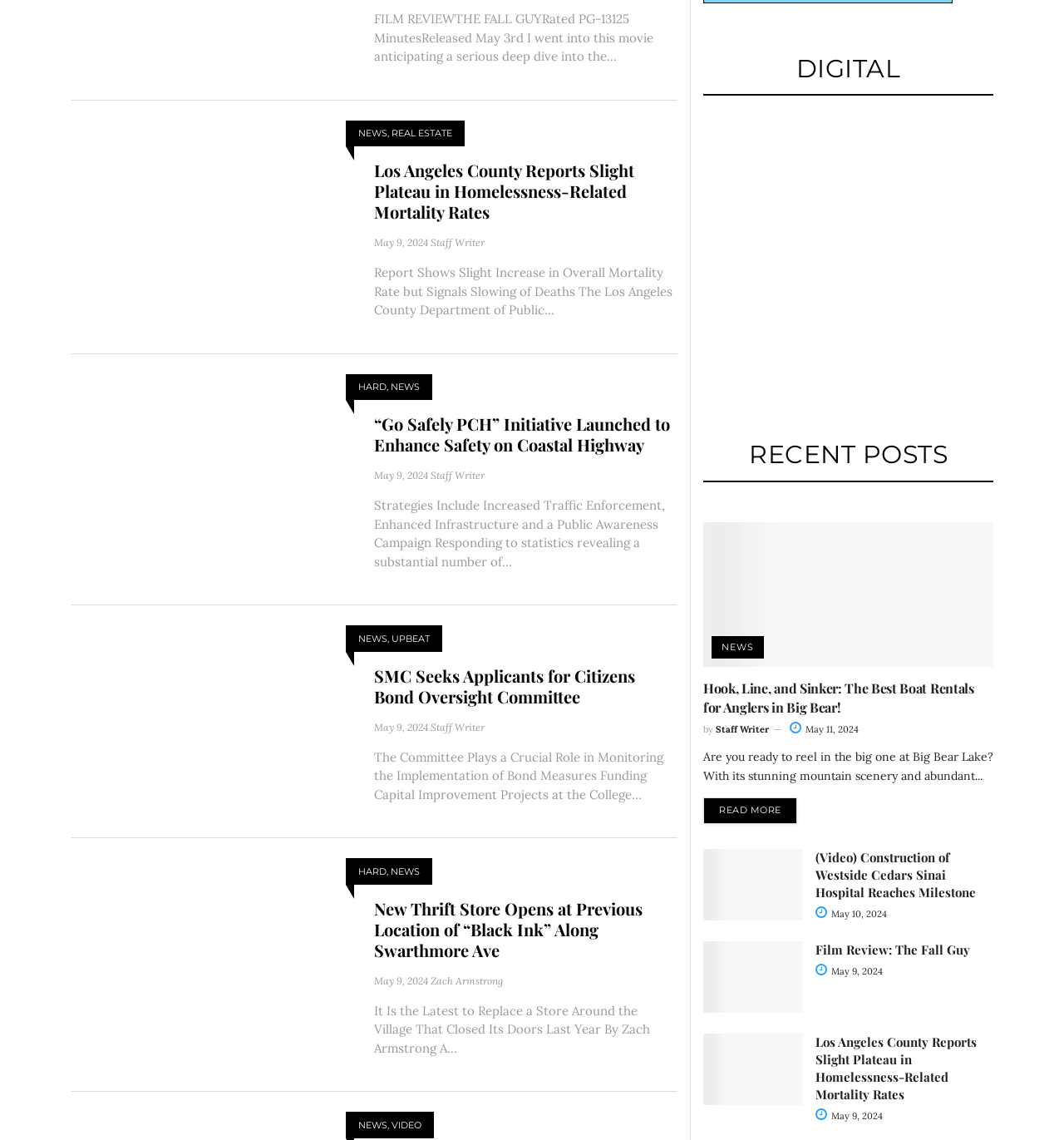What is the category of the article 'Film Review: The Fall Guy'?
From the details in the image, answer the question comprehensively.

By analyzing the webpage's structure, I found the article 'Film Review: The Fall Guy' and its corresponding category, which is 'NEWS', suggesting that the article is a news article related to film reviews.